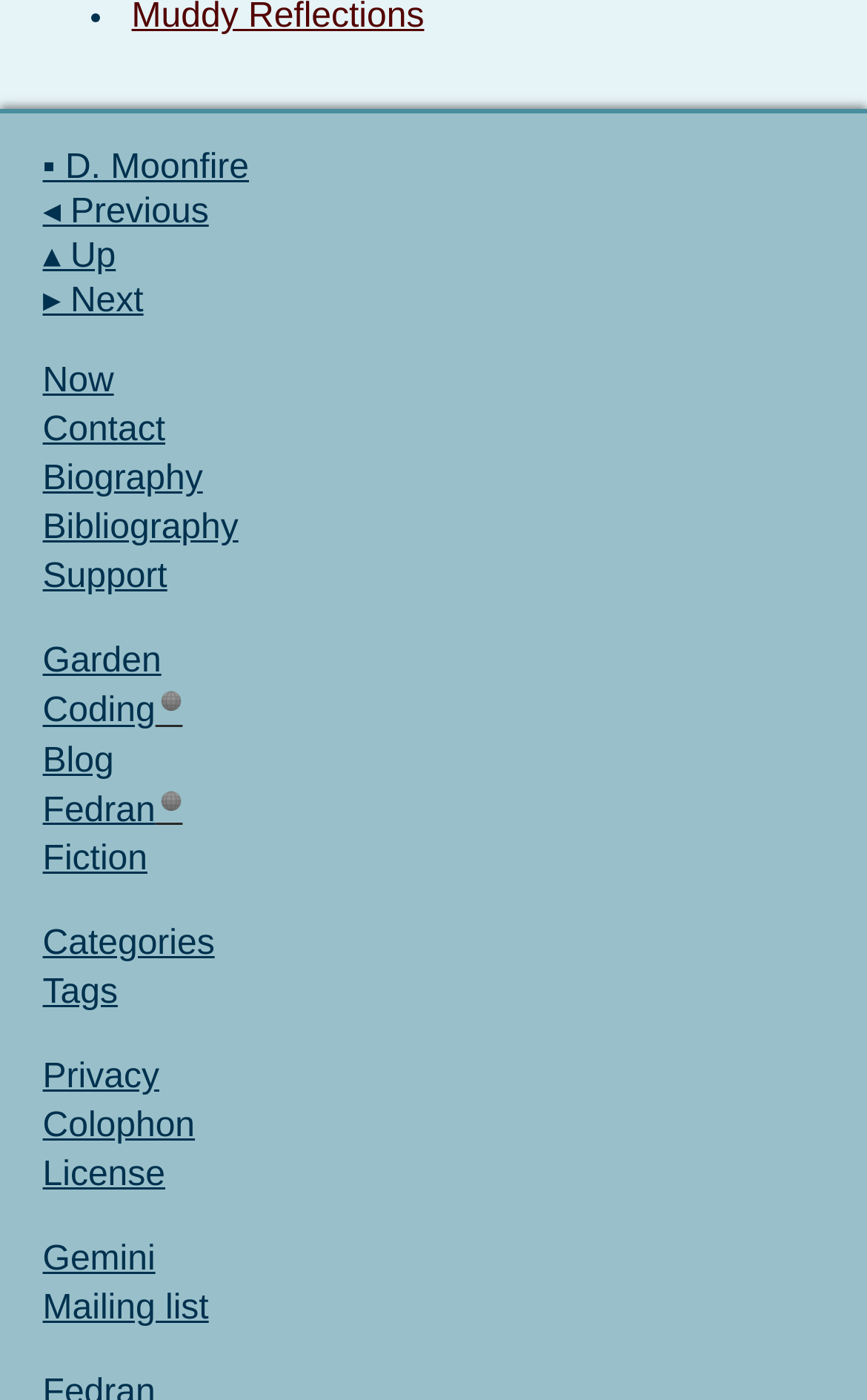Please find the bounding box coordinates of the clickable region needed to complete the following instruction: "go to biography". The bounding box coordinates must consist of four float numbers between 0 and 1, i.e., [left, top, right, bottom].

[0.041, 0.326, 0.975, 0.361]